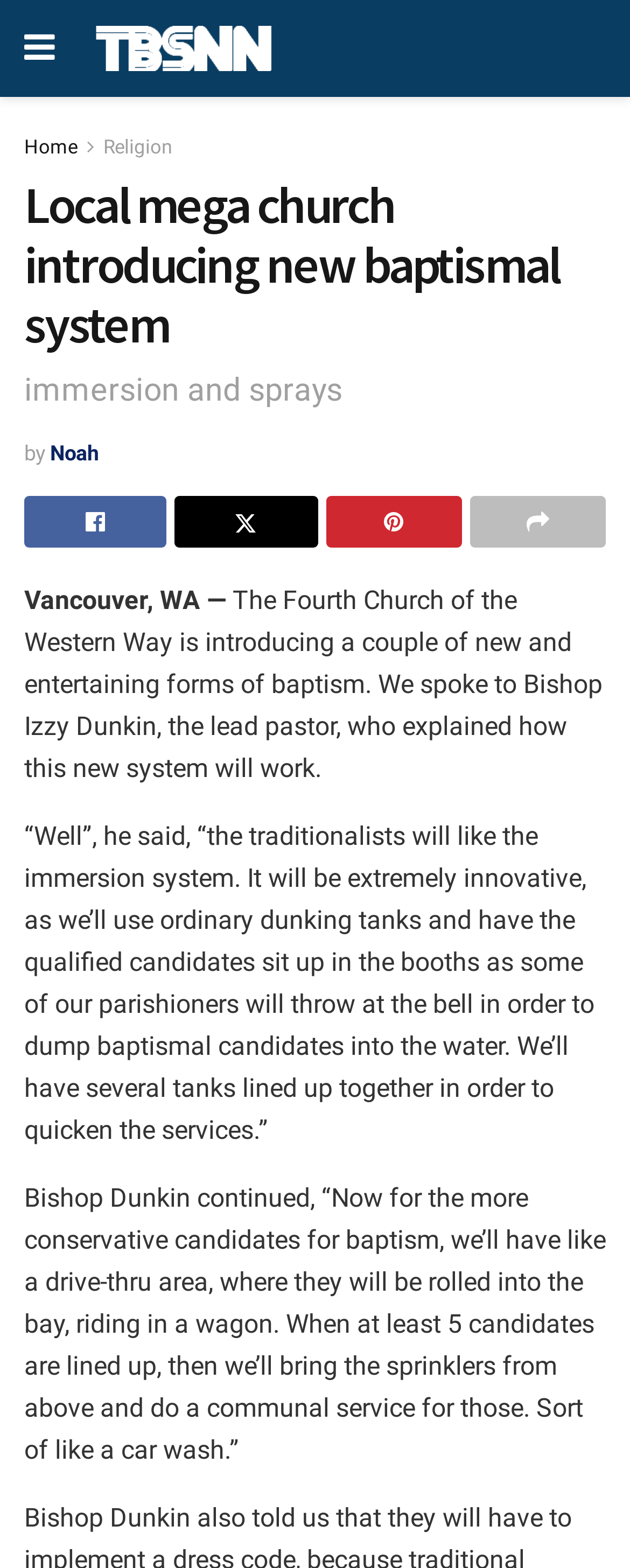Create an elaborate caption that covers all aspects of the webpage.

The webpage appears to be a news article about a local mega church in Vancouver, WA, introducing a new baptismal system. At the top left of the page, there is a link with a Facebook icon, followed by a link to the website's homepage and a link to the "Religion" section. 

To the right of these links, there is a logo of "TBSNN - The Real BS Network" which is also a link. Below these elements, there are two headings: "Local mega church introducing new baptismal system" and "immersion and sprays". 

The article begins with a byline "by Noah" and is followed by a brief introduction to the new baptismal system. The introduction is accompanied by a social media sharing section with links to share the article on various platforms. 

The main content of the article is divided into two paragraphs, where Bishop Izzy Dunkin, the lead pastor, explains the new system. The first paragraph describes the immersion system, where baptismal candidates will be dunked into water using dunking tanks and a bell-ringing system. The second paragraph explains the drive-thru baptism system for more conservative candidates, where they will be rolled into a bay in a wagon and baptized using sprinklers.